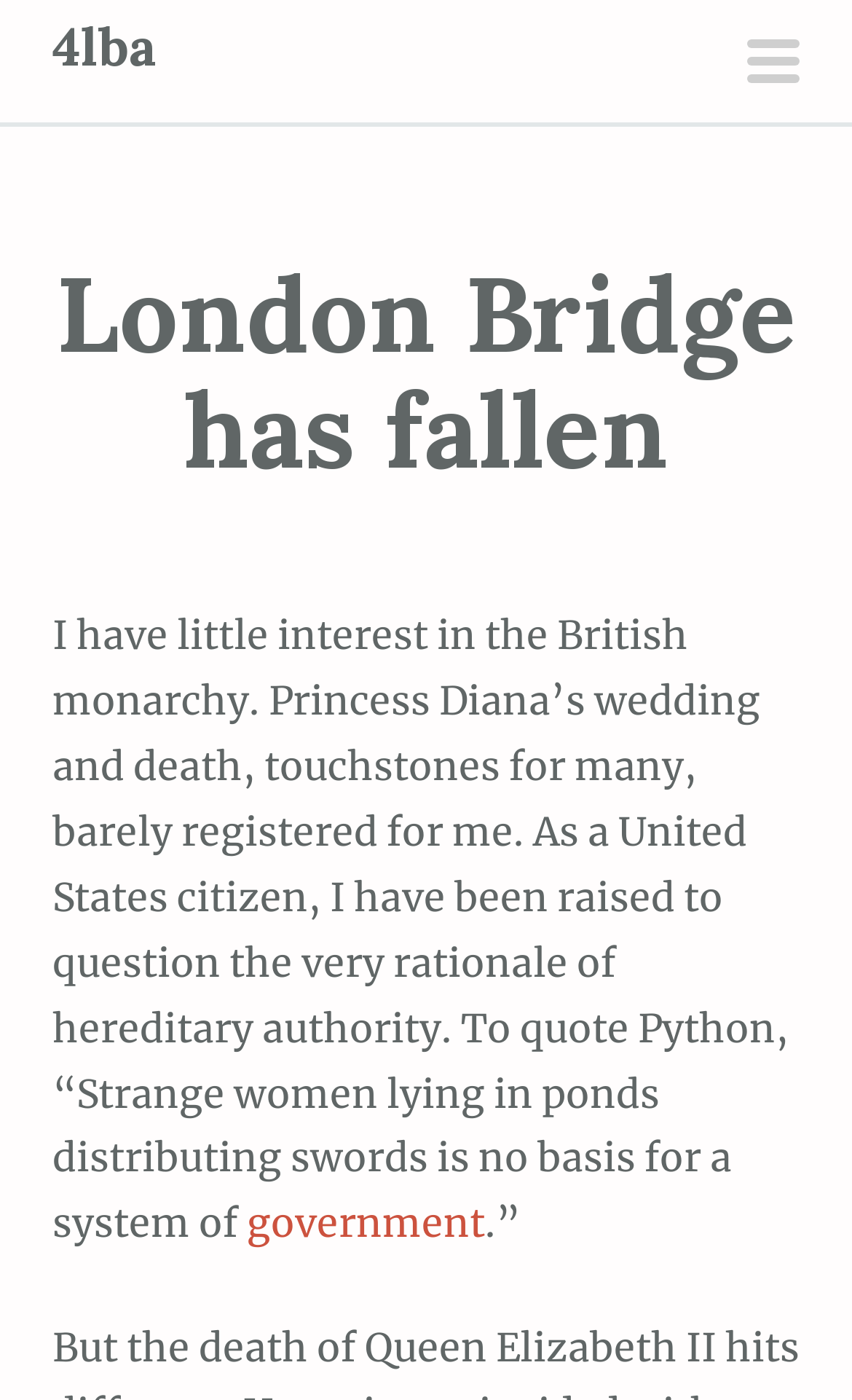Given the following UI element description: "government", find the bounding box coordinates in the webpage screenshot.

[0.29, 0.853, 0.569, 0.899]